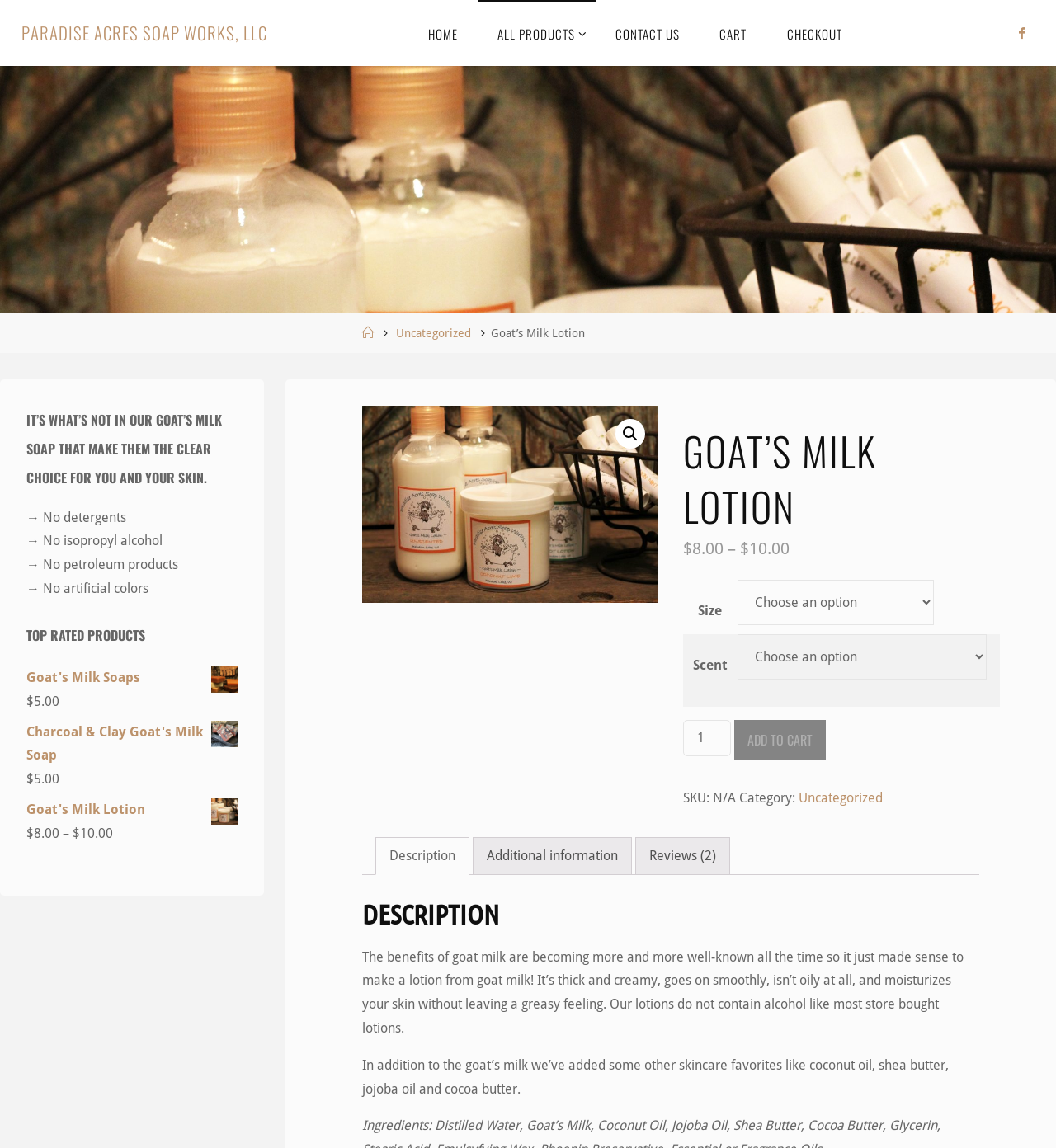What is the price range of the product?
Examine the image and give a concise answer in one word or a short phrase.

$8.00 - $10.00